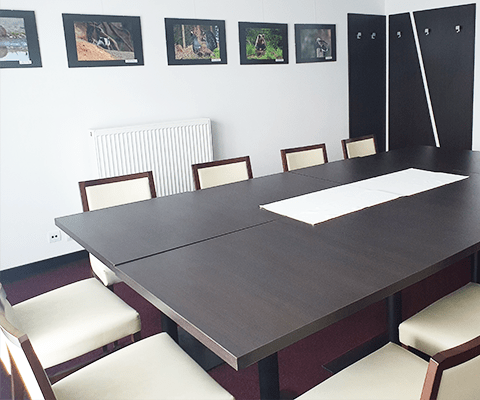Provide a rich and detailed narrative of the image.

The image depicts a spacious meeting room designed for company trainings and intimate gatherings. Central to the room is a large, rectangular dark wooden table surrounded by comfortable beige chairs, accommodating up to 15 participants. The walls are adorned with framed photographs that add a touch of personality and warmth to the space. 

To one side, a radiator ensures the room remains cozy, while the other features a stylish coat rack, offering convenience for guests. This setting is ideal for small seminars, meetings, or teambuilding activities, where participants can also benefit from options for accommodation and catering services, including coffee breaks. Overall, the room provides a professional yet inviting atmosphere conducive to both productivity and collaboration.